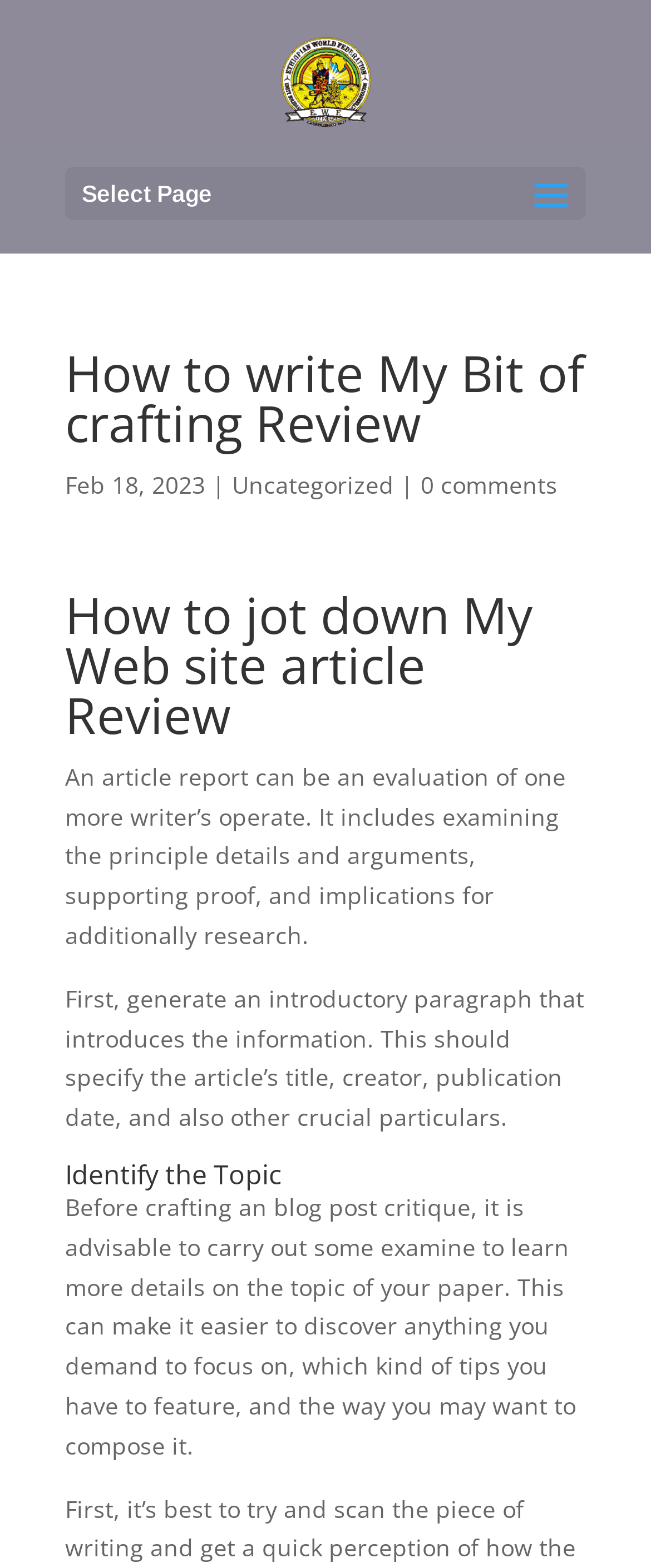Please give a succinct answer to the question in one word or phrase:
What is the date of the article?

Feb 18, 2023